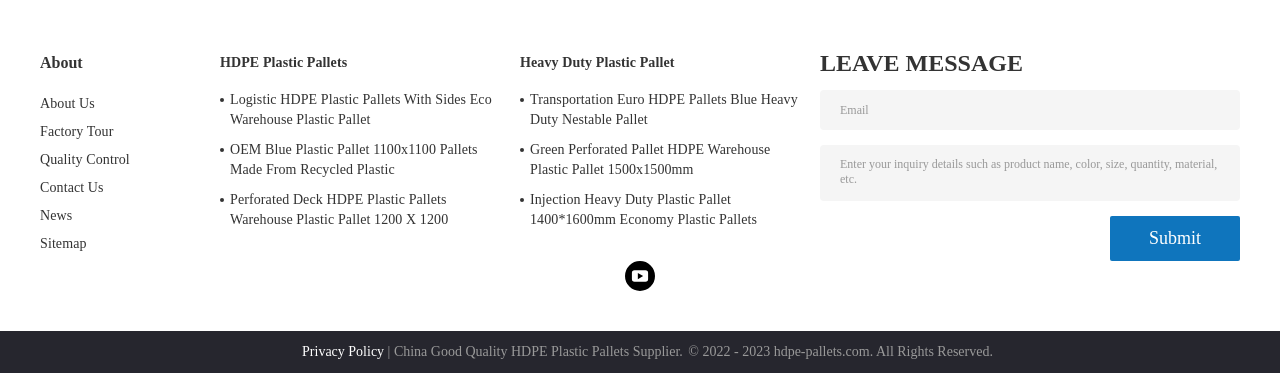Give the bounding box coordinates for this UI element: "Heavy Duty Plastic Pallet". The coordinates should be four float numbers between 0 and 1, arranged as [left, top, right, bottom].

[0.406, 0.139, 0.641, 0.198]